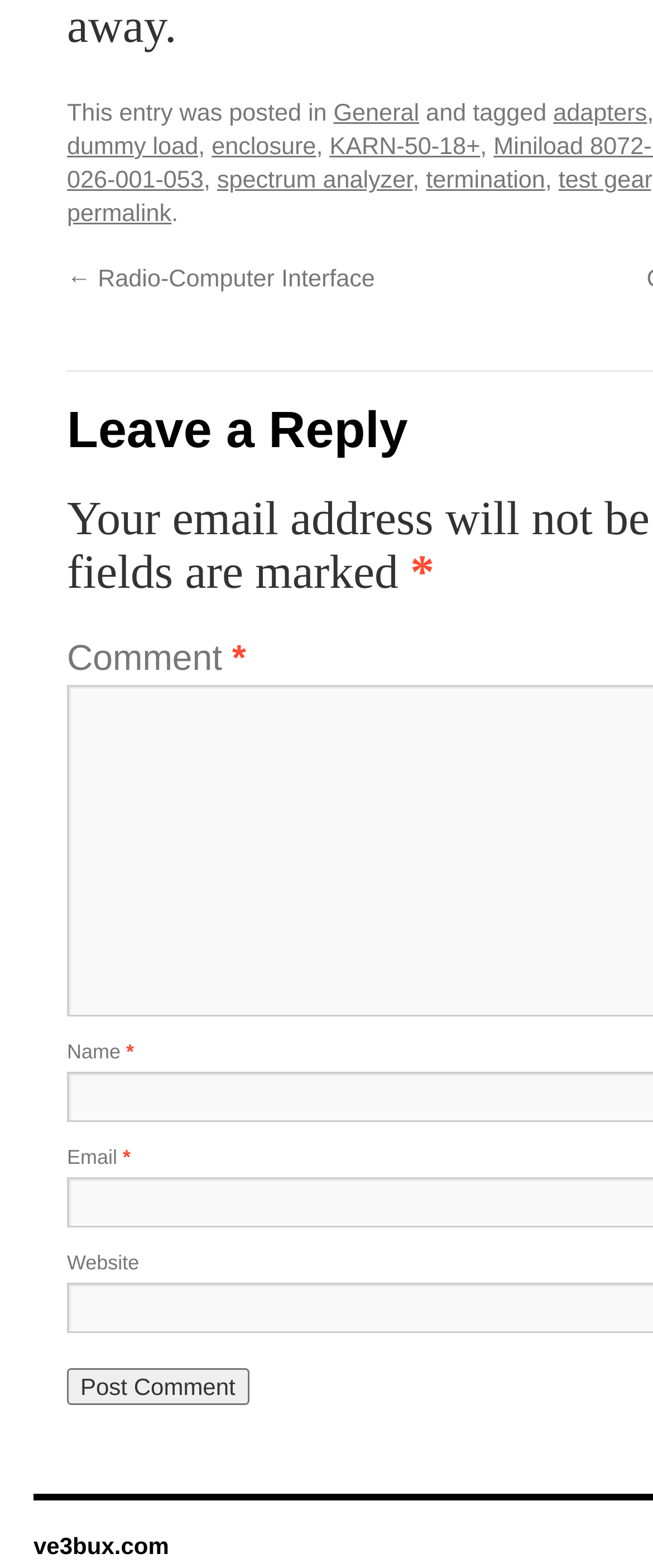Identify the bounding box coordinates for the element that needs to be clicked to fulfill this instruction: "Click on the 'adapters' link". Provide the coordinates in the format of four float numbers between 0 and 1: [left, top, right, bottom].

[0.847, 0.064, 0.991, 0.081]